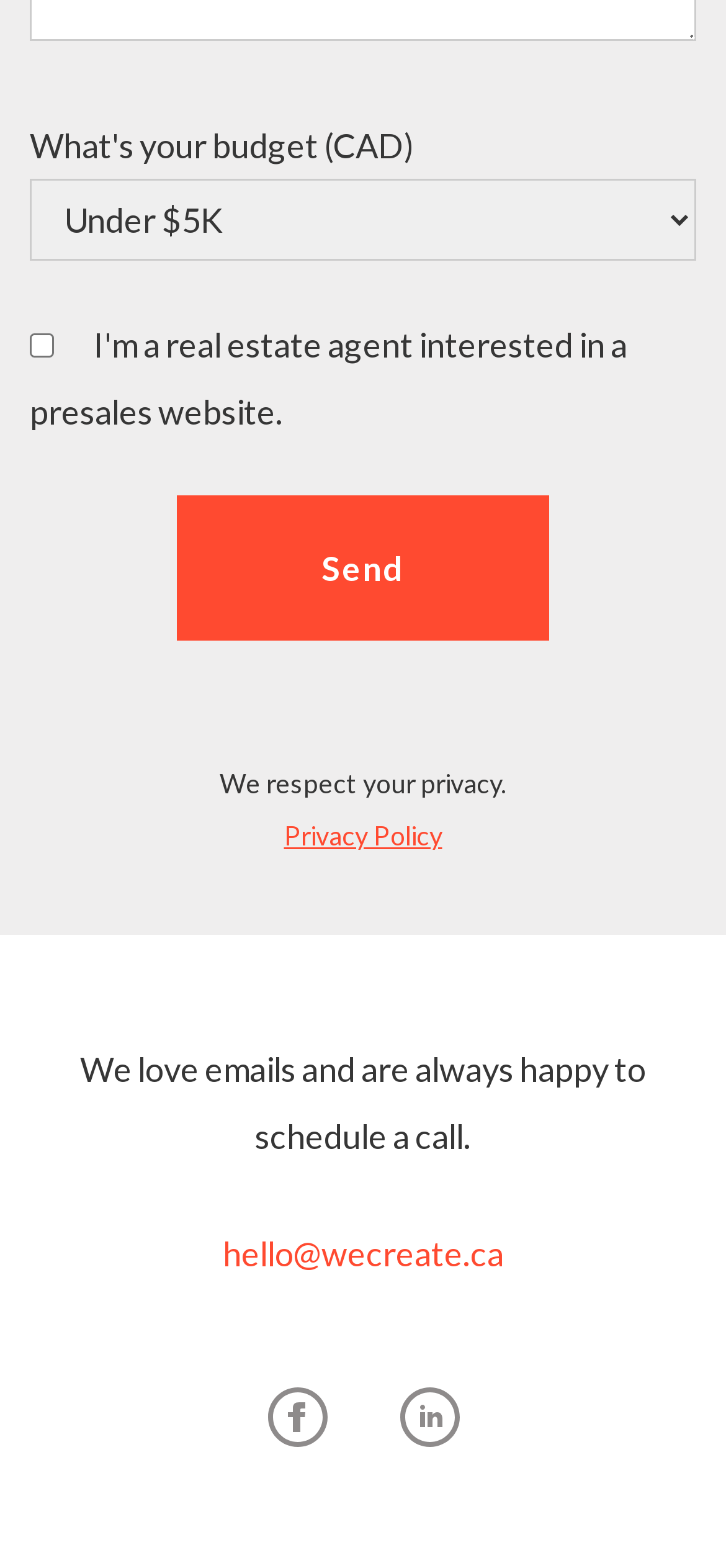Analyze the image and give a detailed response to the question:
What is the purpose of the checkbox?

The checkbox is labeled 'I'm a real estate agent interested in a presales website.' which suggests that it is used to indicate the user's interest in a presales website, likely for a specific purpose or service offered by the website.